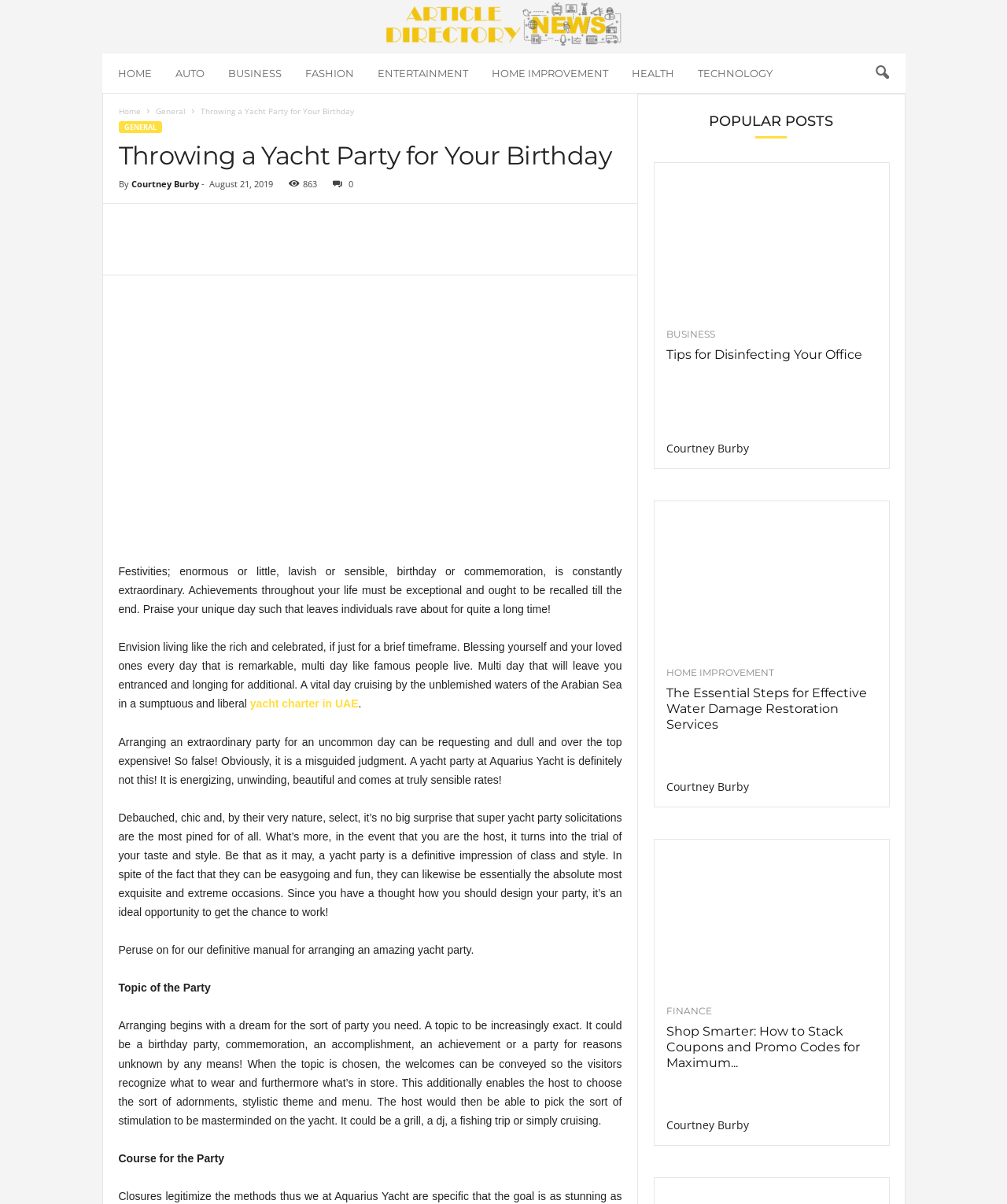How many categories are there in the top navigation menu?
Could you answer the question in a detailed manner, providing as much information as possible?

I looked at the top navigation menu and counted the number of categories, which are HOME, AUTO, BUSINESS, FASHION, ENTERTAINMENT, HOME IMPROVEMENT, HEALTH, TECHNOLOGY, and SEARCH.